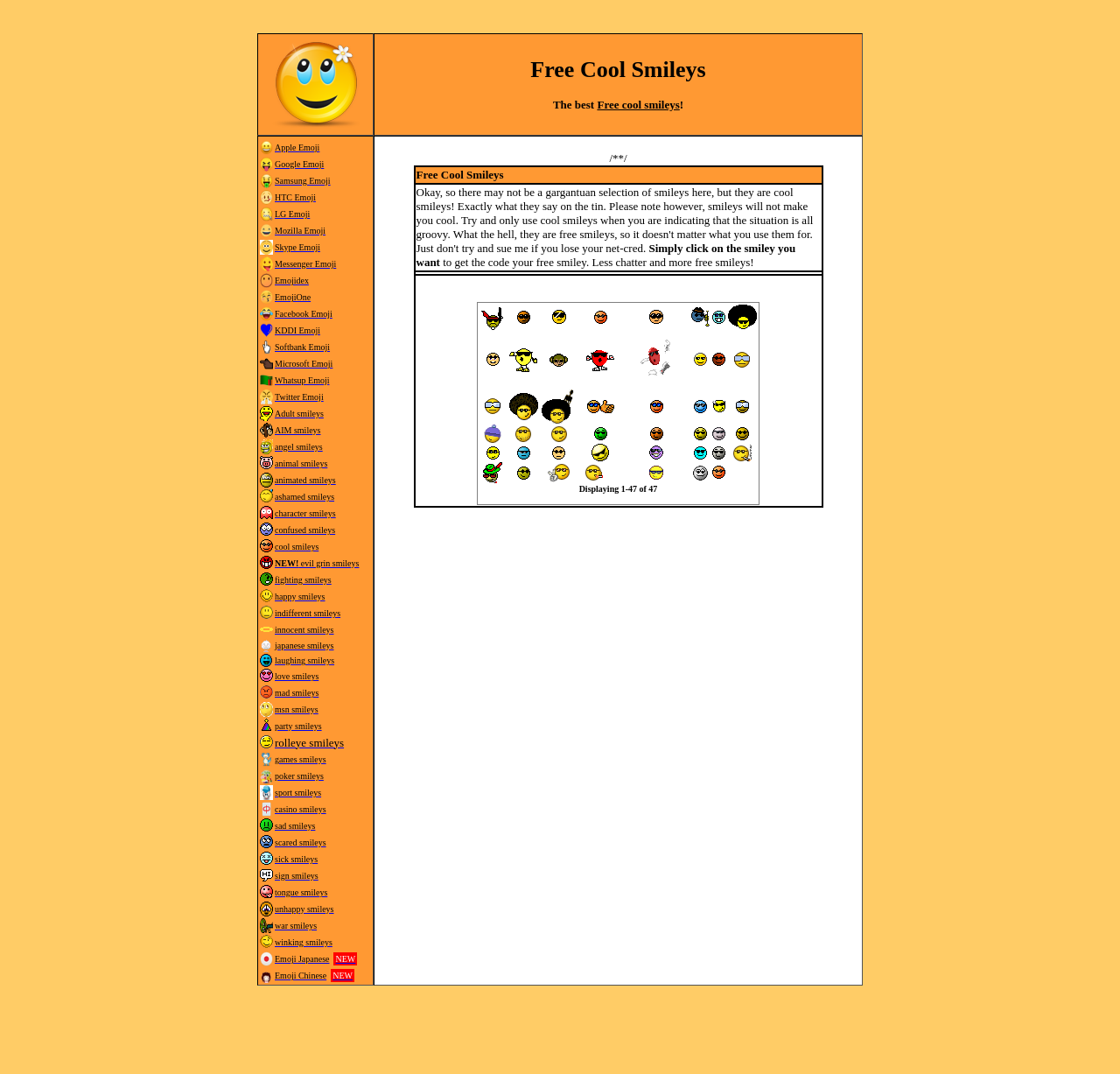Determine the bounding box coordinates of the clickable region to carry out the instruction: "Check the 'Skype Emoji' link".

[0.245, 0.226, 0.286, 0.235]